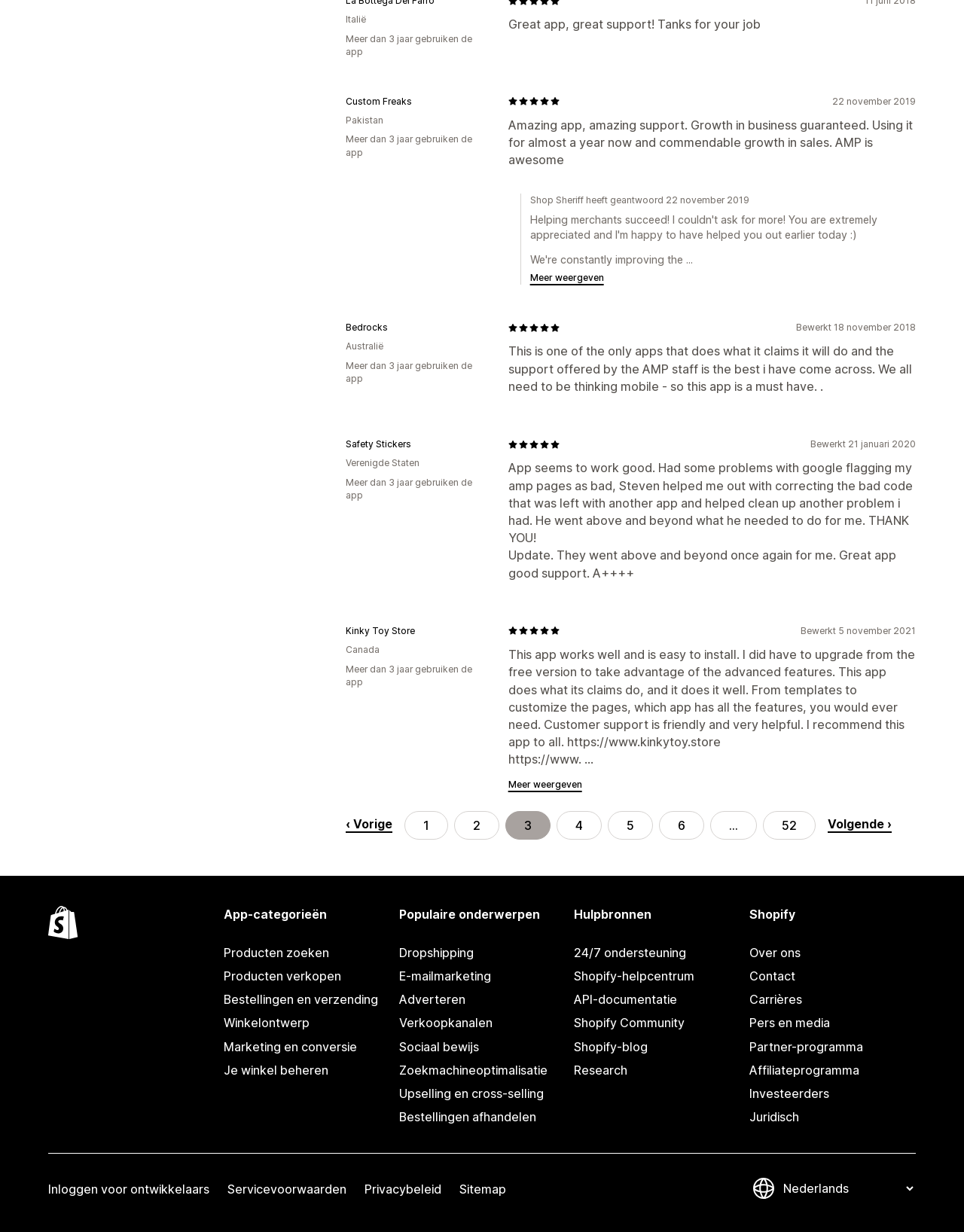Please specify the coordinates of the bounding box for the element that should be clicked to carry out this instruction: "Go to the previous page". The coordinates must be four float numbers between 0 and 1, formatted as [left, top, right, bottom].

[0.358, 0.664, 0.407, 0.676]